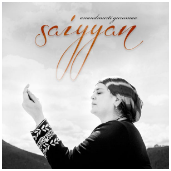What is the background of the image?
Please provide a comprehensive answer based on the contents of the image.

The background of the image offers a subtle glimpse of nature, which enhances the meditative ambiance and creates a sense of connection with the divine.